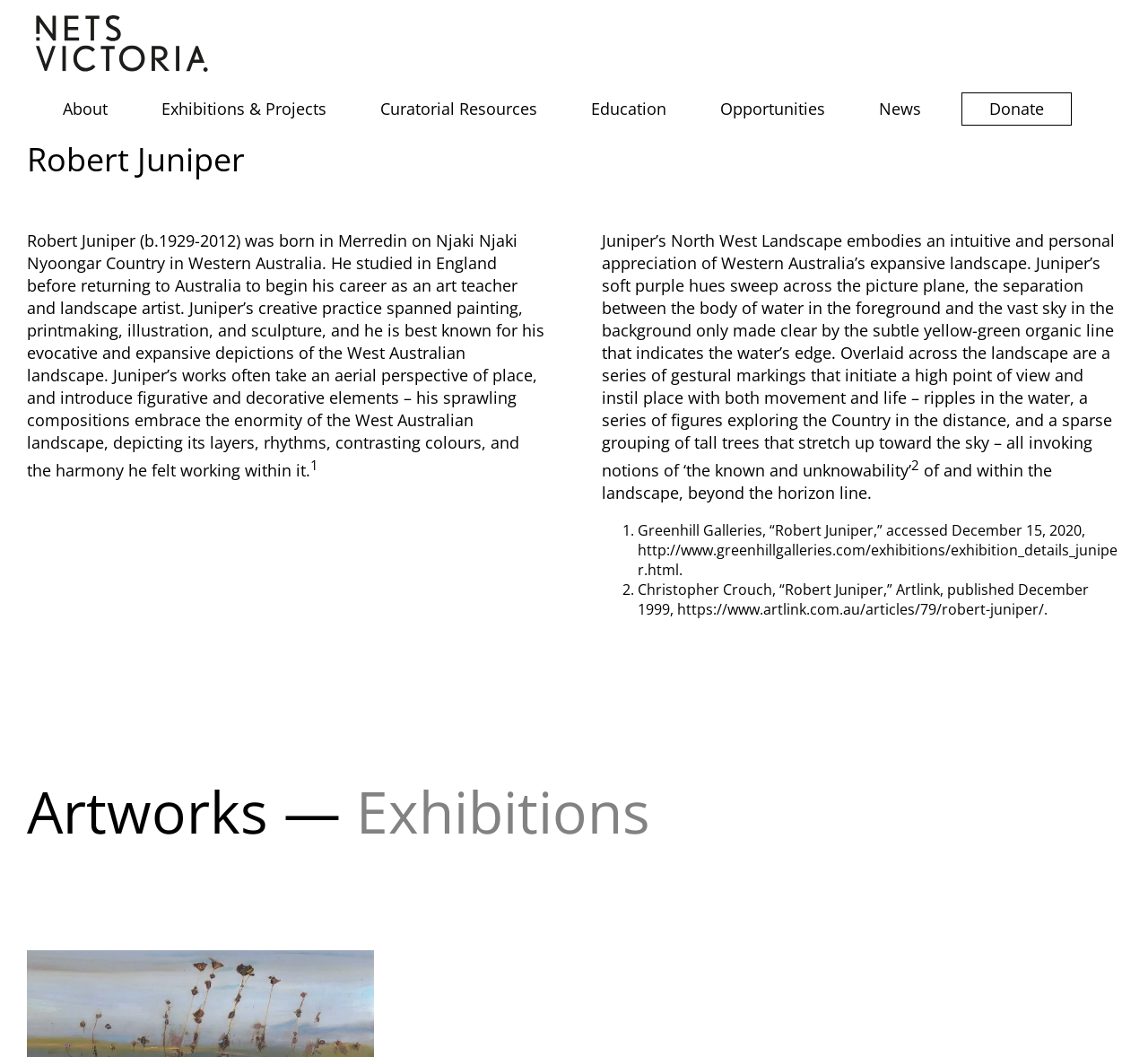Can you find the bounding box coordinates of the area I should click to execute the following instruction: "Explore the 'Artworks' section"?

[0.023, 0.731, 0.234, 0.805]